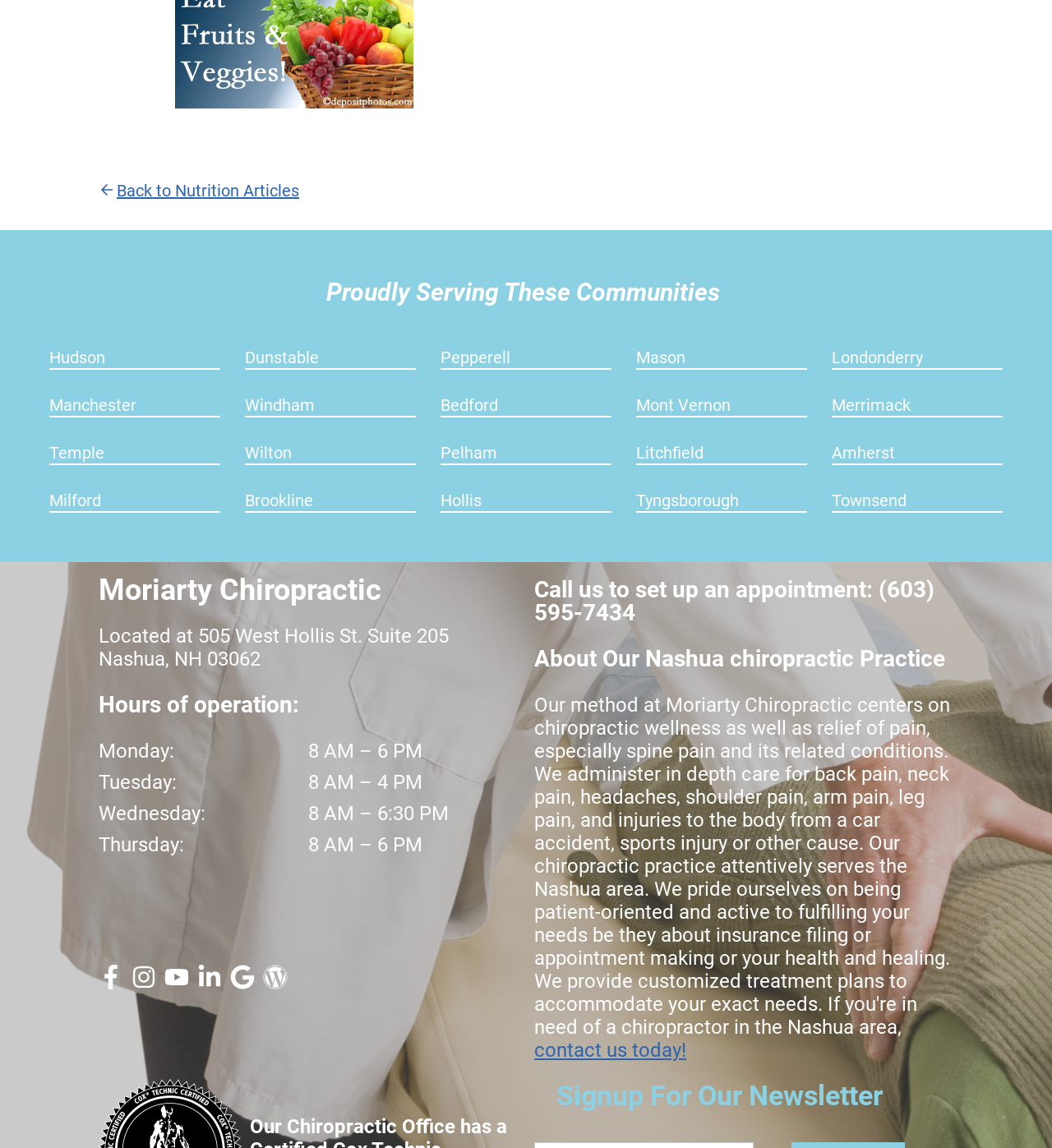Determine the bounding box coordinates for the element that should be clicked to follow this instruction: "Signup For Our Newsletter". The coordinates should be given as four float numbers between 0 and 1, in the format [left, top, right, bottom].

[0.529, 0.94, 0.839, 0.968]